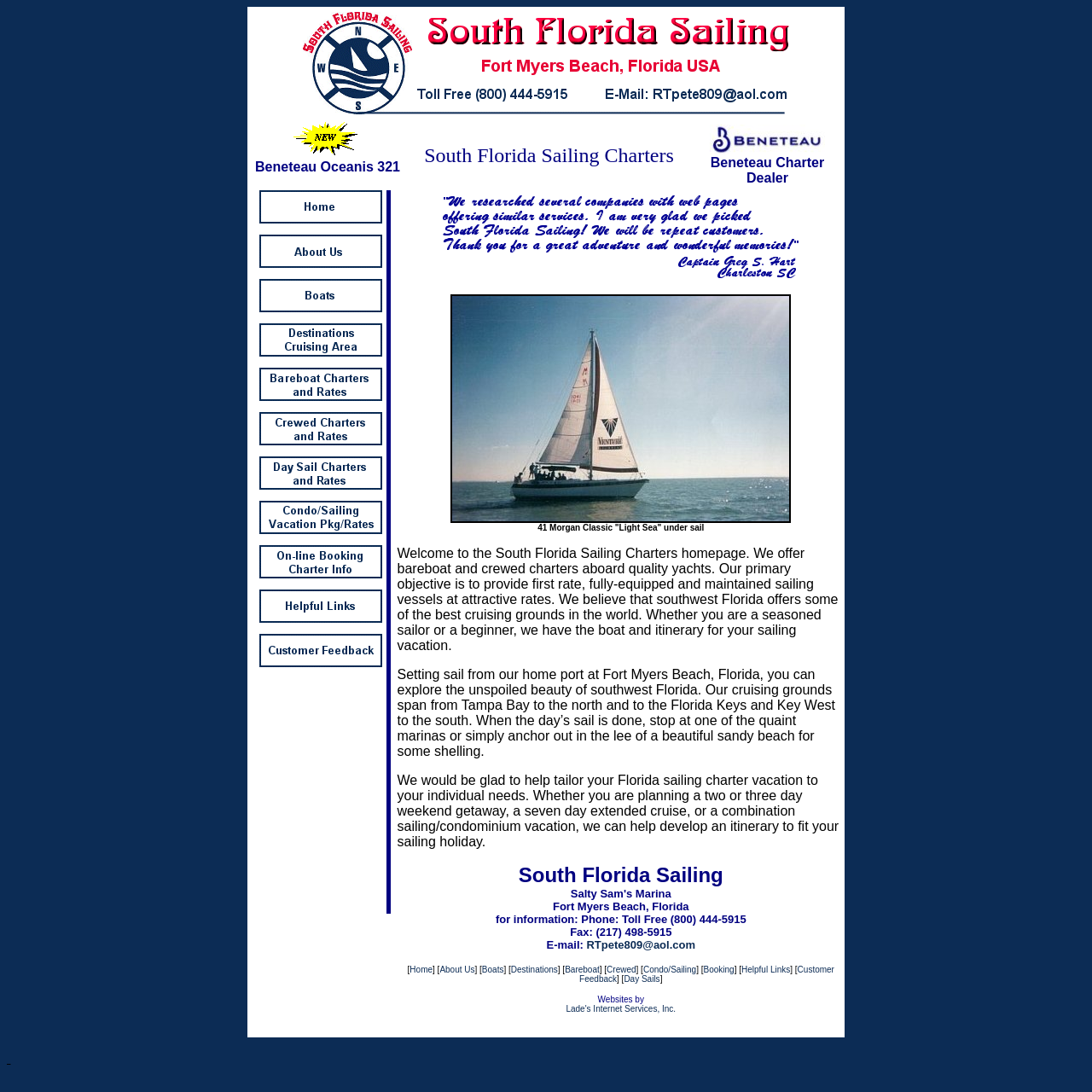Please identify the bounding box coordinates of the clickable element to fulfill the following instruction: "Click on the 'Book Your Florida Sailing Charter' link". The coordinates should be four float numbers between 0 and 1, i.e., [left, top, right, bottom].

[0.237, 0.52, 0.35, 0.532]